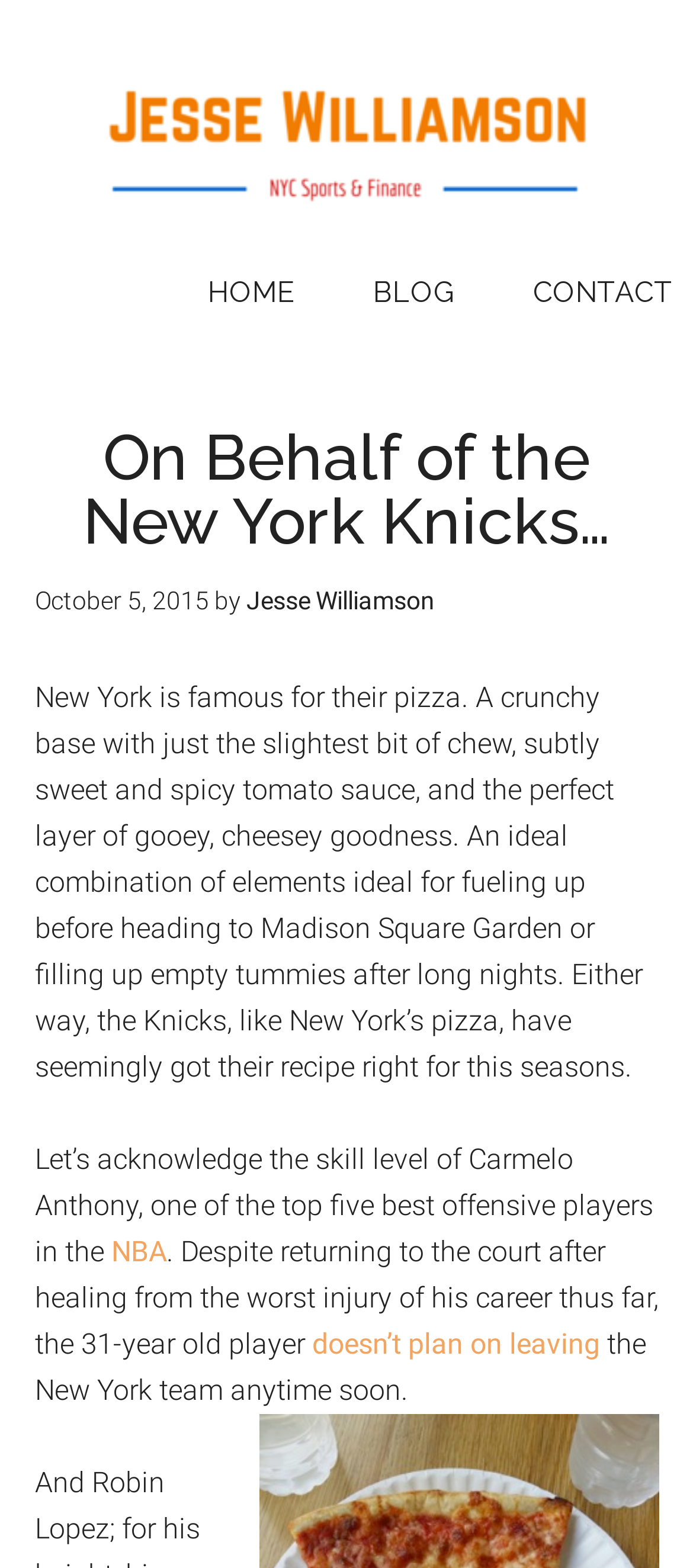Provide the bounding box for the UI element matching this description: "NBA".

[0.16, 0.787, 0.24, 0.809]